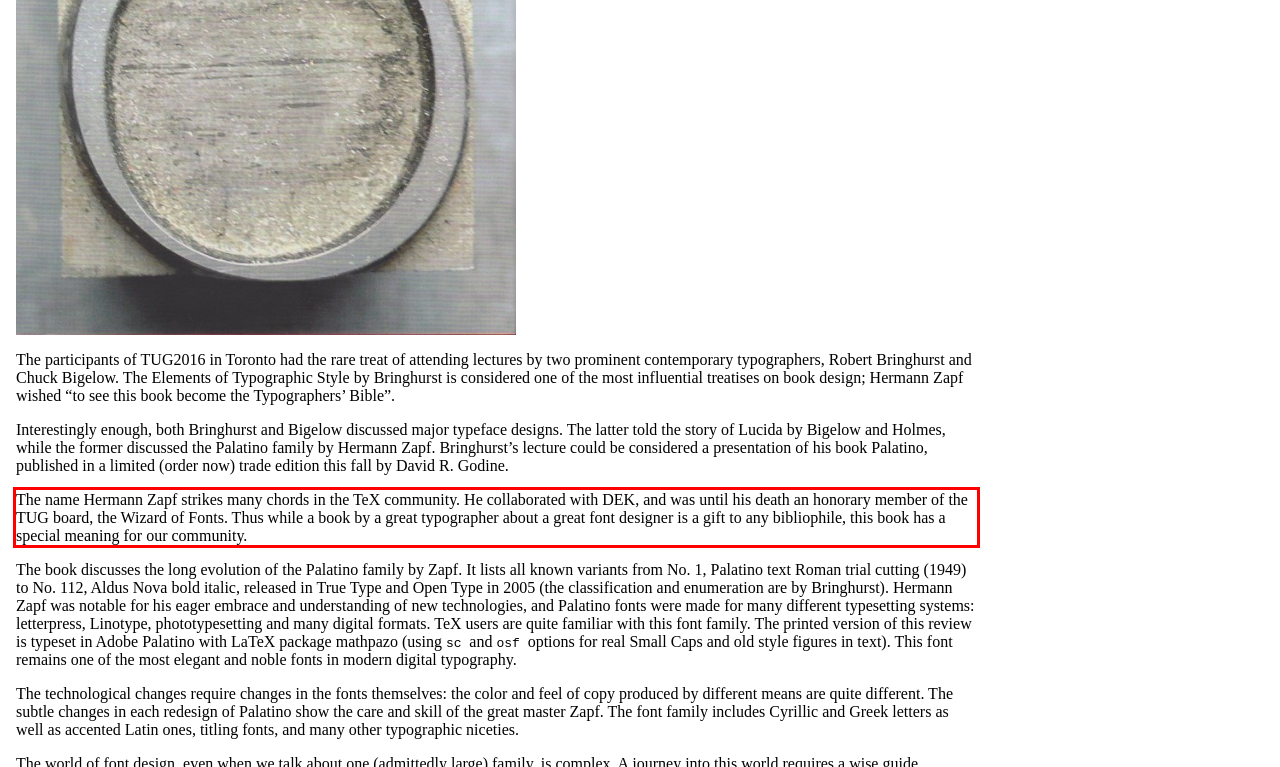Analyze the screenshot of the webpage that features a red bounding box and recognize the text content enclosed within this red bounding box.

The name Hermann Zapf strikes many chords in the TeX community. He collaborated with DEK, and was until his death an honorary member of the TUG board, the Wizard of Fonts. Thus while a book by a great typographer about a great font designer is a gift to any bibliophile, this book has a special meaning for our community.